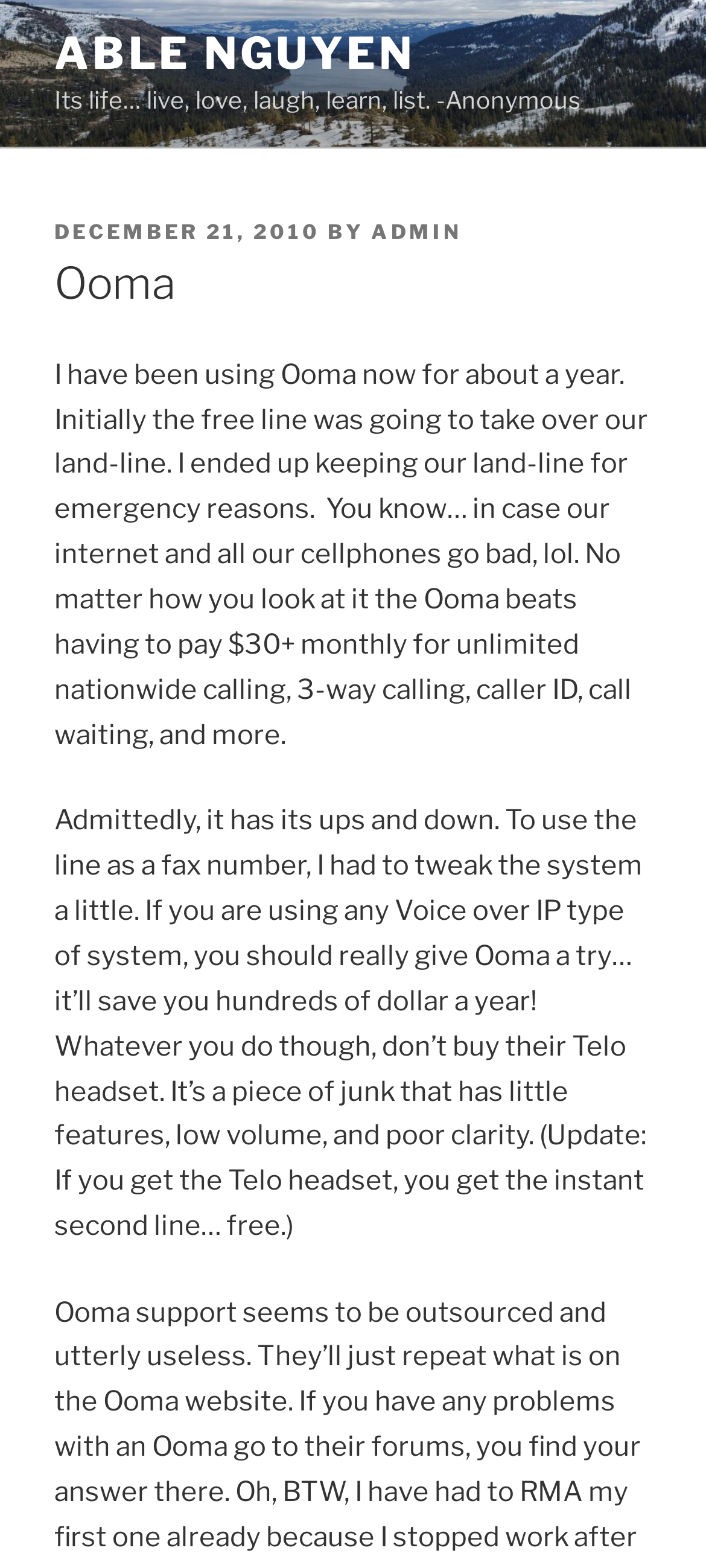Provide the bounding box coordinates of the UI element this sentence describes: "admin".

[0.526, 0.14, 0.654, 0.156]